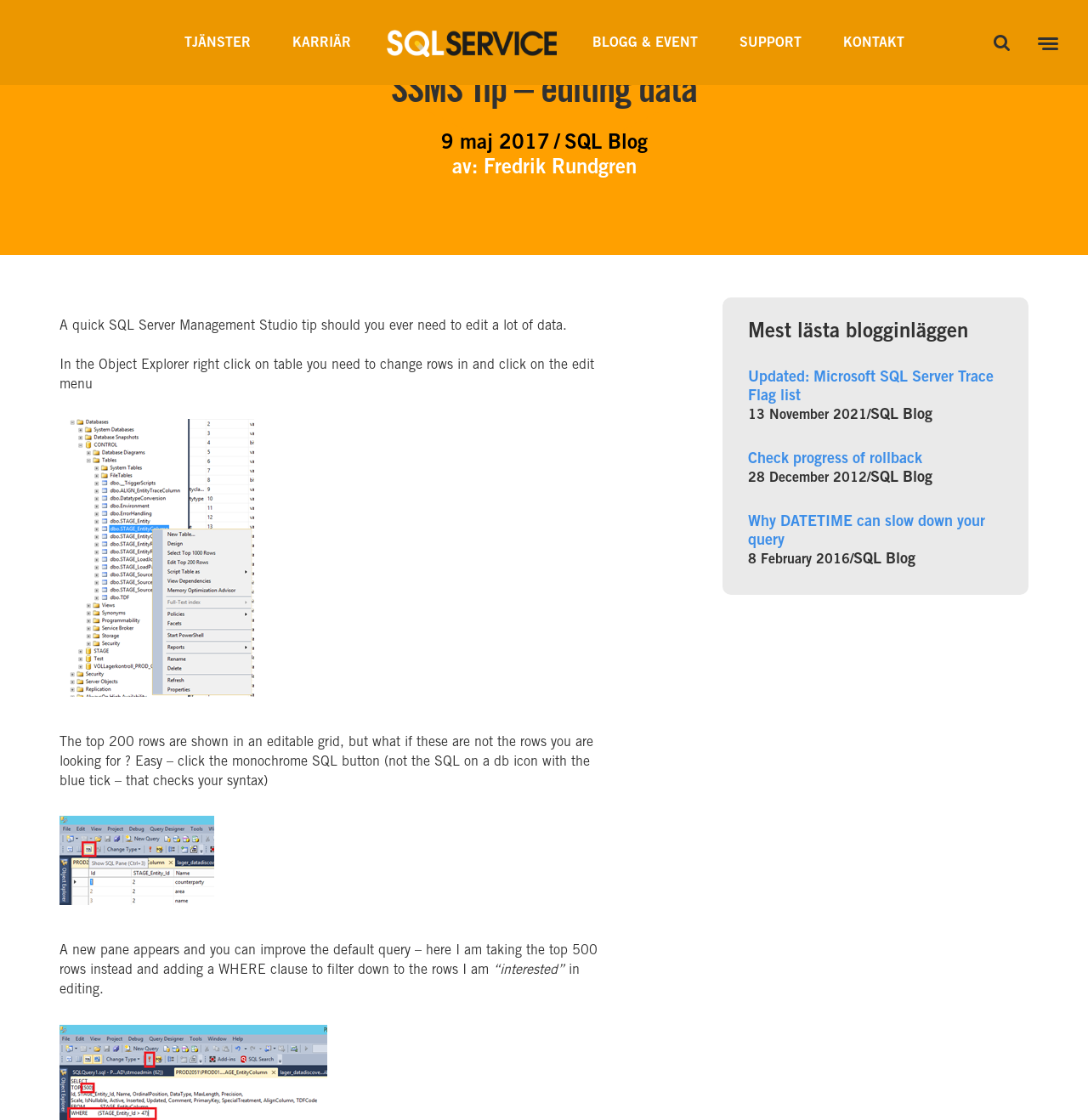Locate the bounding box coordinates of the segment that needs to be clicked to meet this instruction: "Click on the CONTACT link".

None